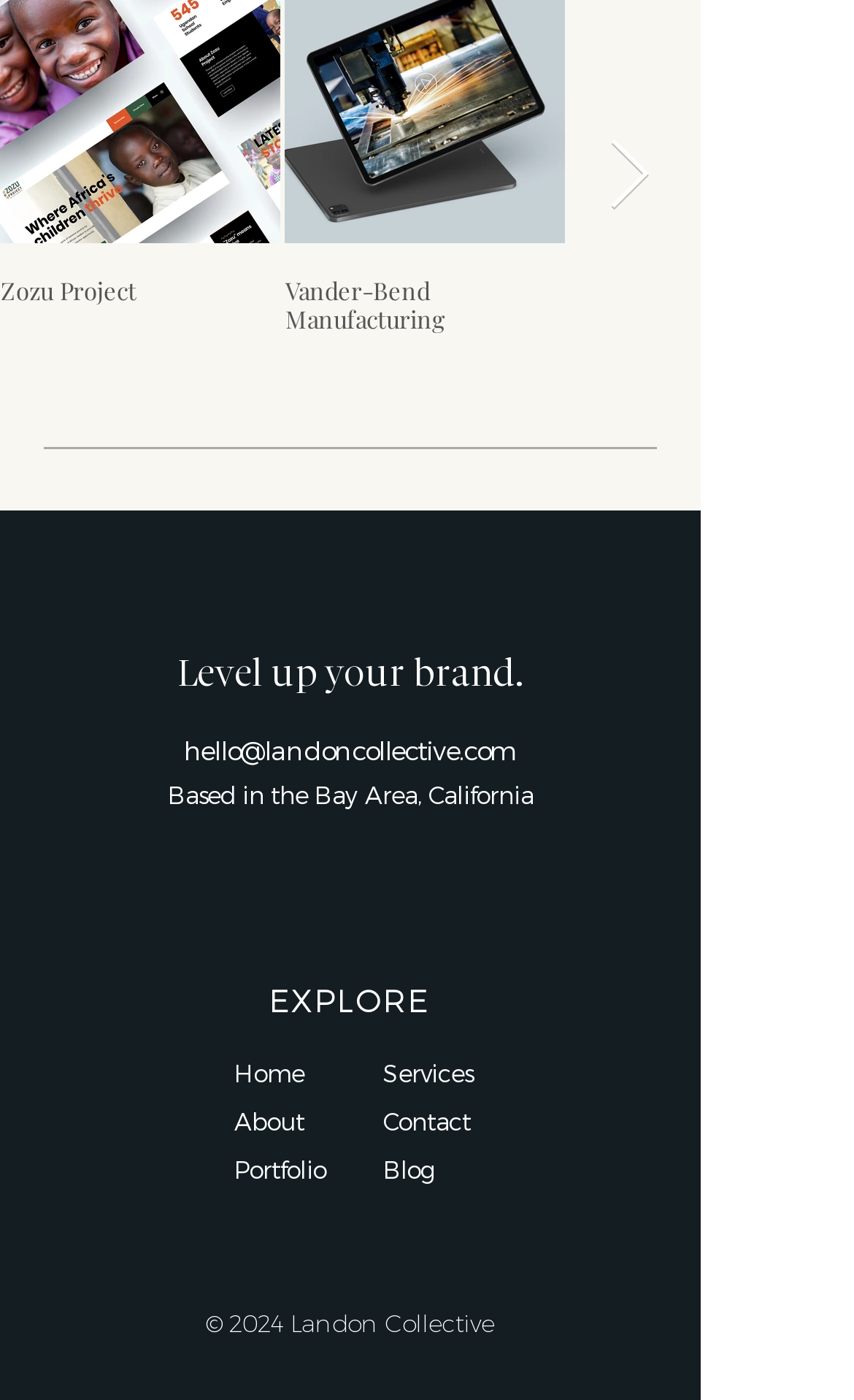Identify the bounding box coordinates for the UI element described as: "Services".

[0.449, 0.759, 0.562, 0.777]